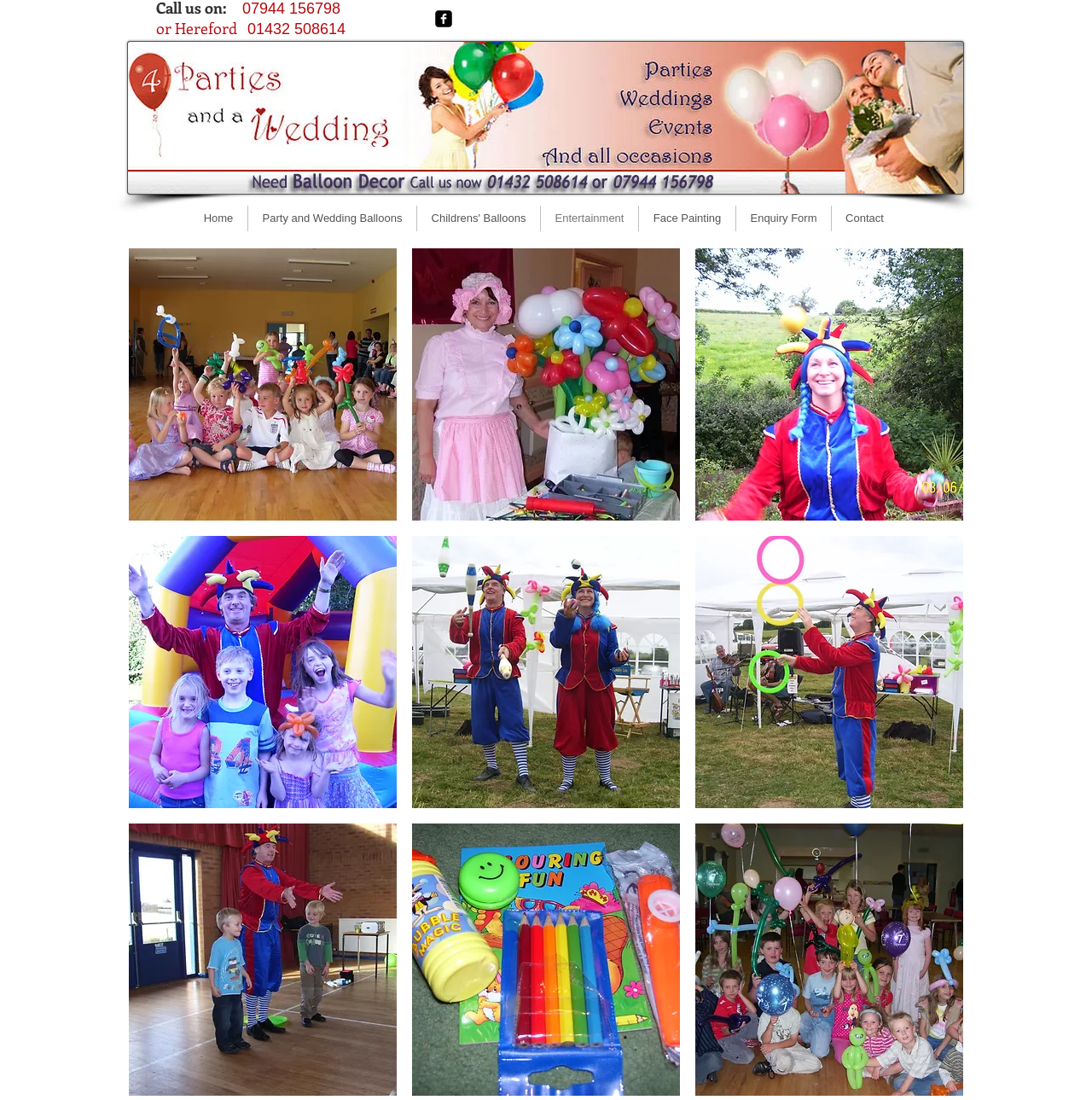Please specify the bounding box coordinates in the format (top-left x, top-left y, bottom-right x, bottom-right y), with values ranging from 0 to 1. Identify the bounding box for the UI component described as follows: 100_1016.JPGpress to zoom

[0.118, 0.226, 0.363, 0.473]